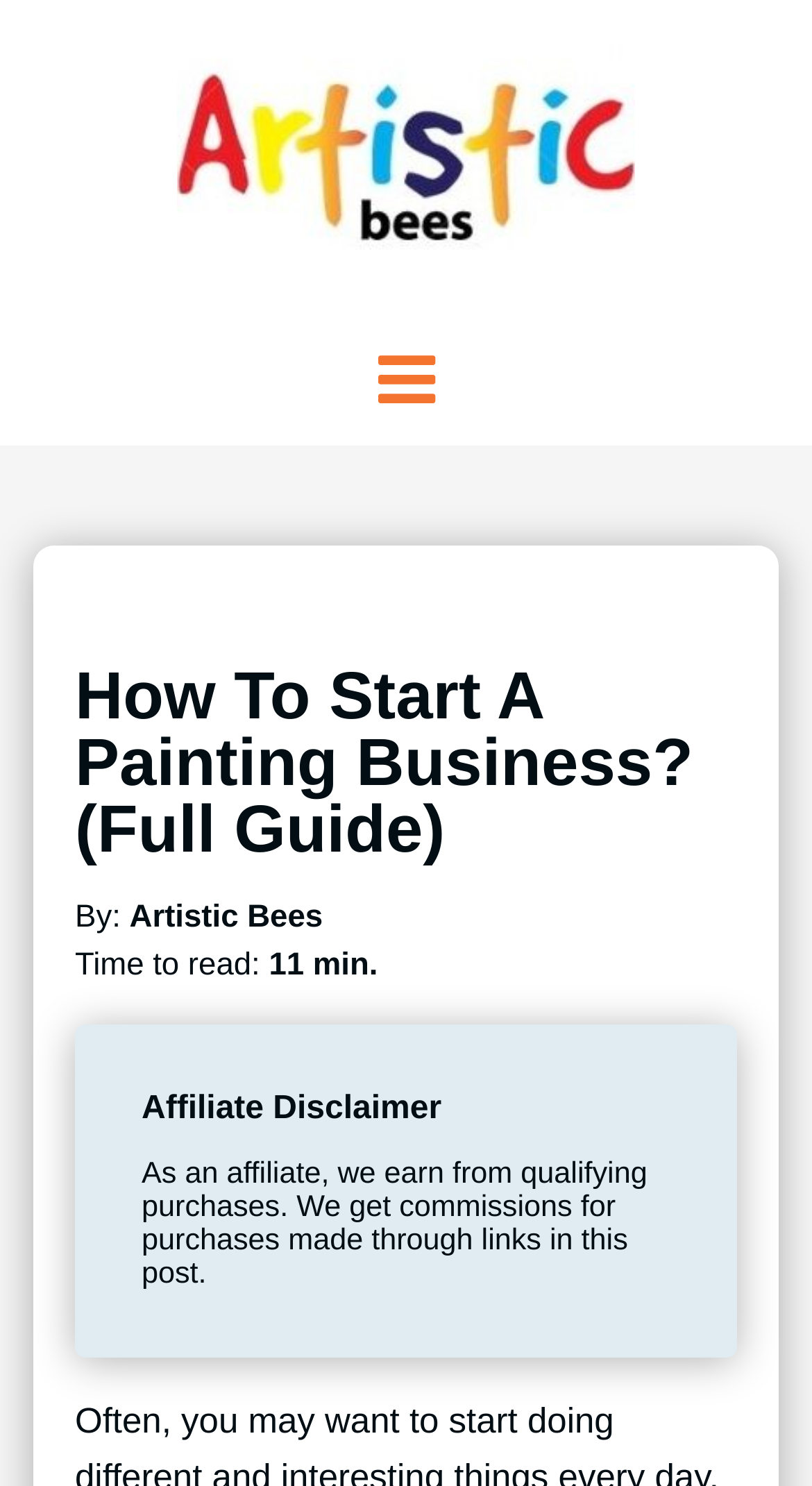Given the description of a UI element: "alt="Artistic Bees"", identify the bounding box coordinates of the matching element in the webpage screenshot.

[0.218, 0.163, 0.782, 0.186]